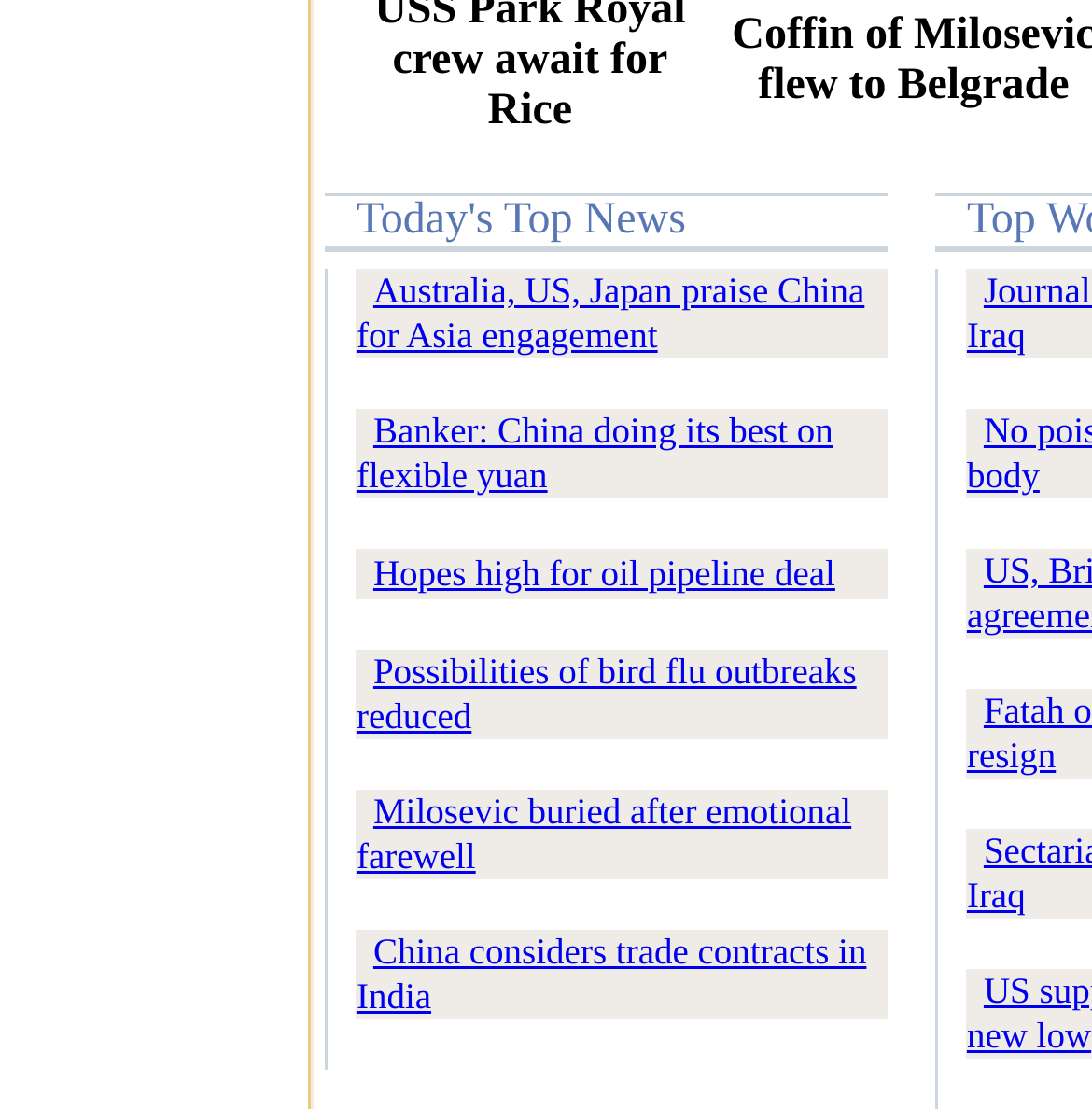Based on the visual content of the image, answer the question thoroughly: Are there any images on this webpage?

By examining the webpage structure, I can see that each news article has an image associated with it, which is located to the left of the article title and description.